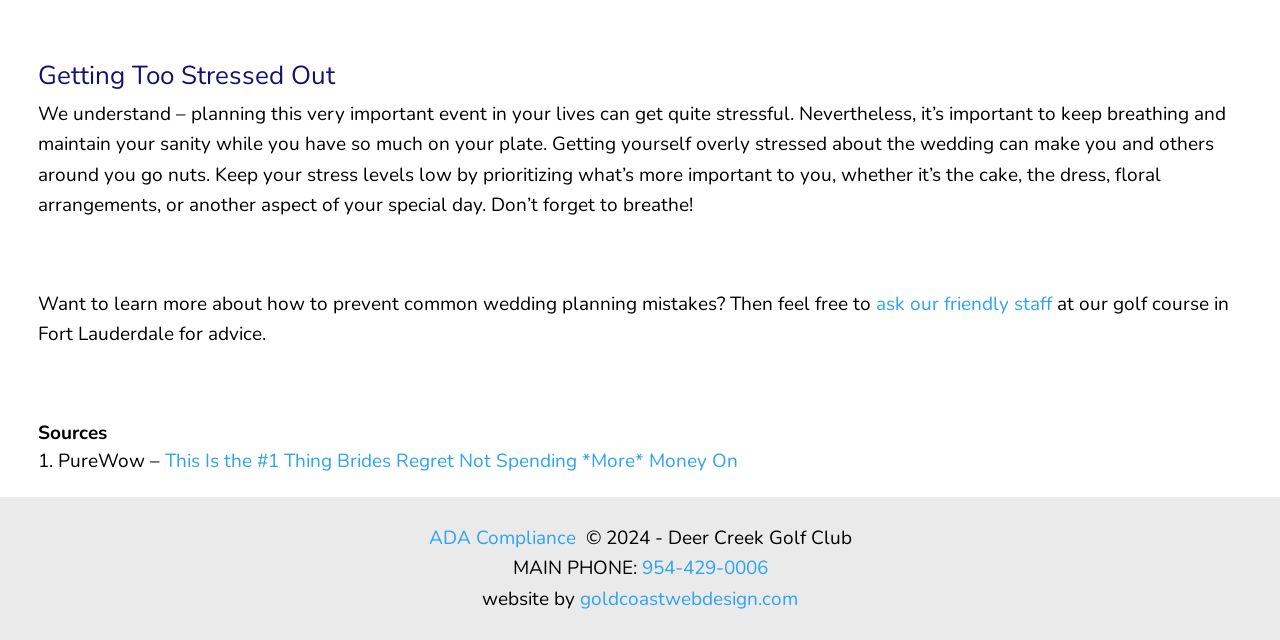Identify the bounding box for the described UI element. Provide the coordinates in (top-left x, top-left y, bottom-right x, bottom-right y) format with values ranging from 0 to 1: 954-429-0006

[0.501, 0.868, 0.6, 0.908]